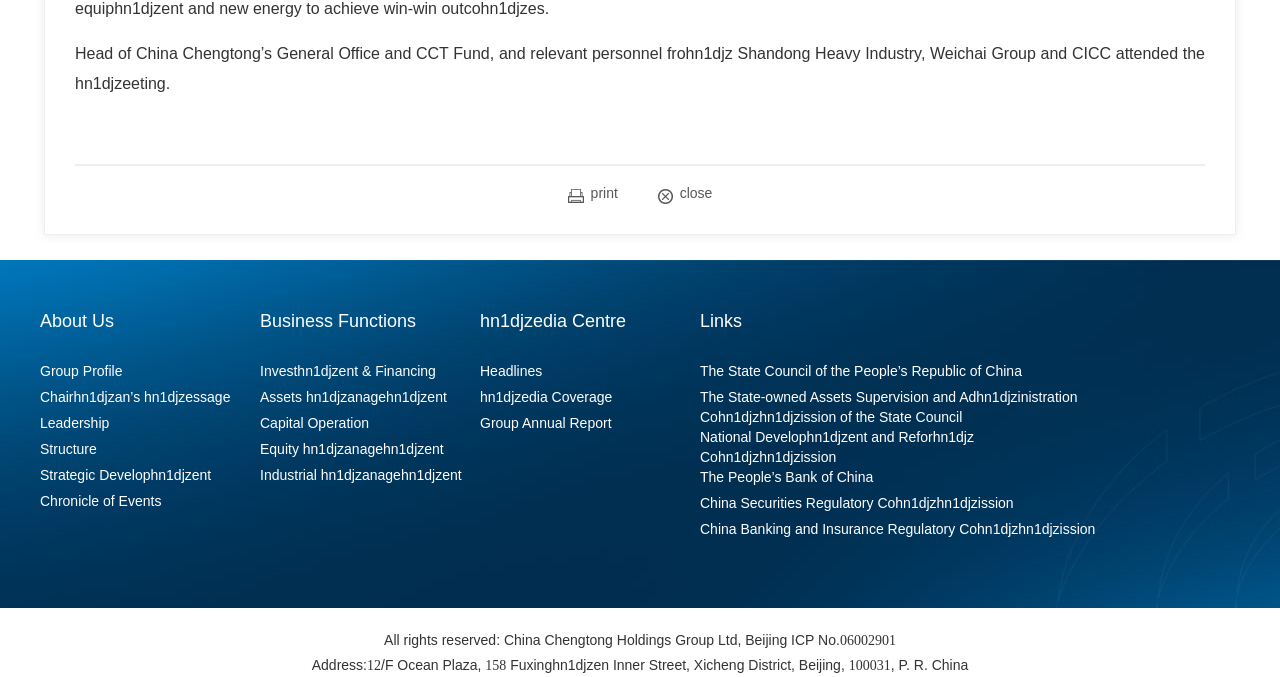Please specify the bounding box coordinates for the clickable region that will help you carry out the instruction: "Click the 'Headlines' link".

[0.375, 0.536, 0.424, 0.56]